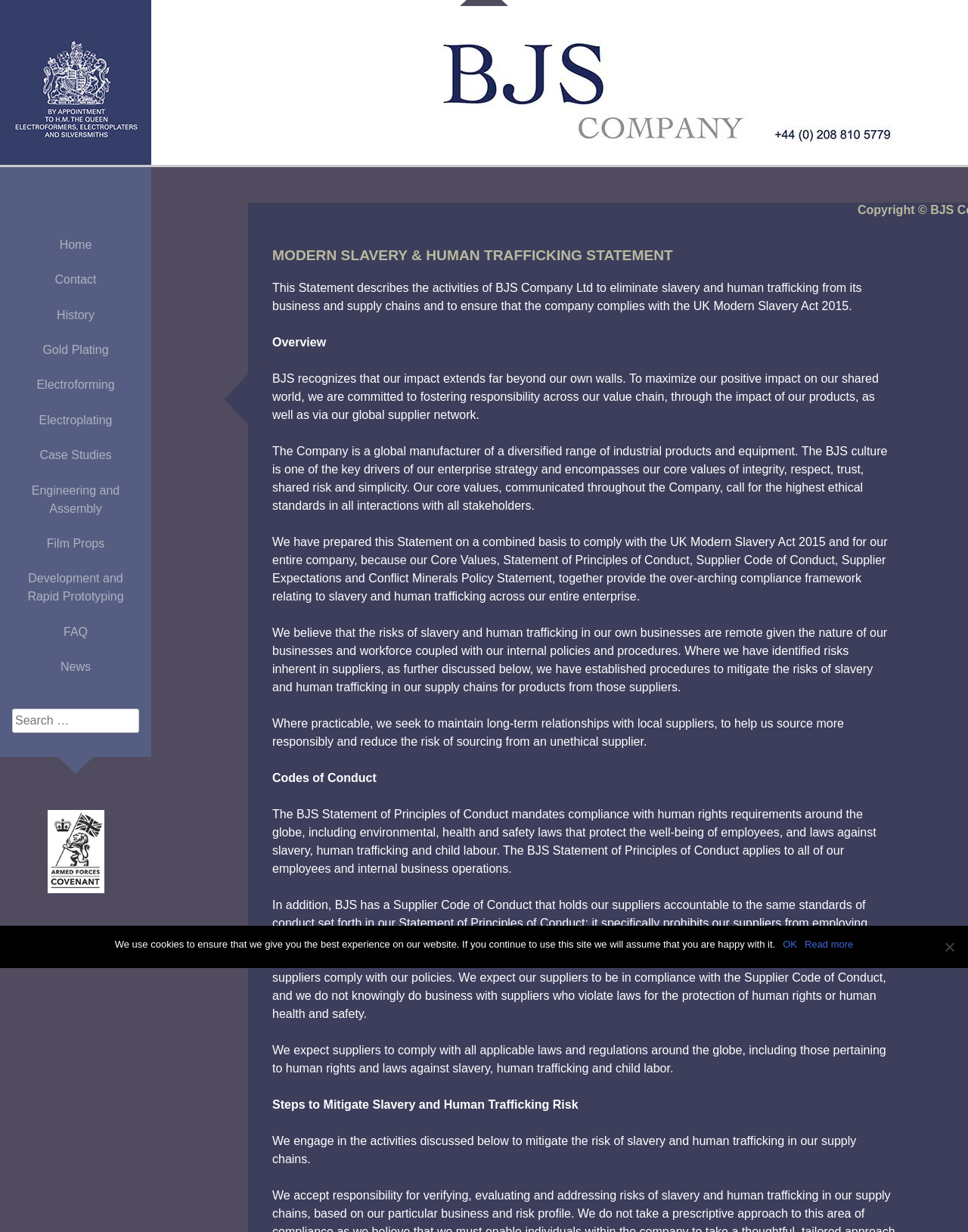Determine the bounding box coordinates of the clickable element necessary to fulfill the instruction: "Go to the Electroplating page". Provide the coordinates as four float numbers within the 0 to 1 range, i.e., [left, top, right, bottom].

[0.011, 0.327, 0.145, 0.355]